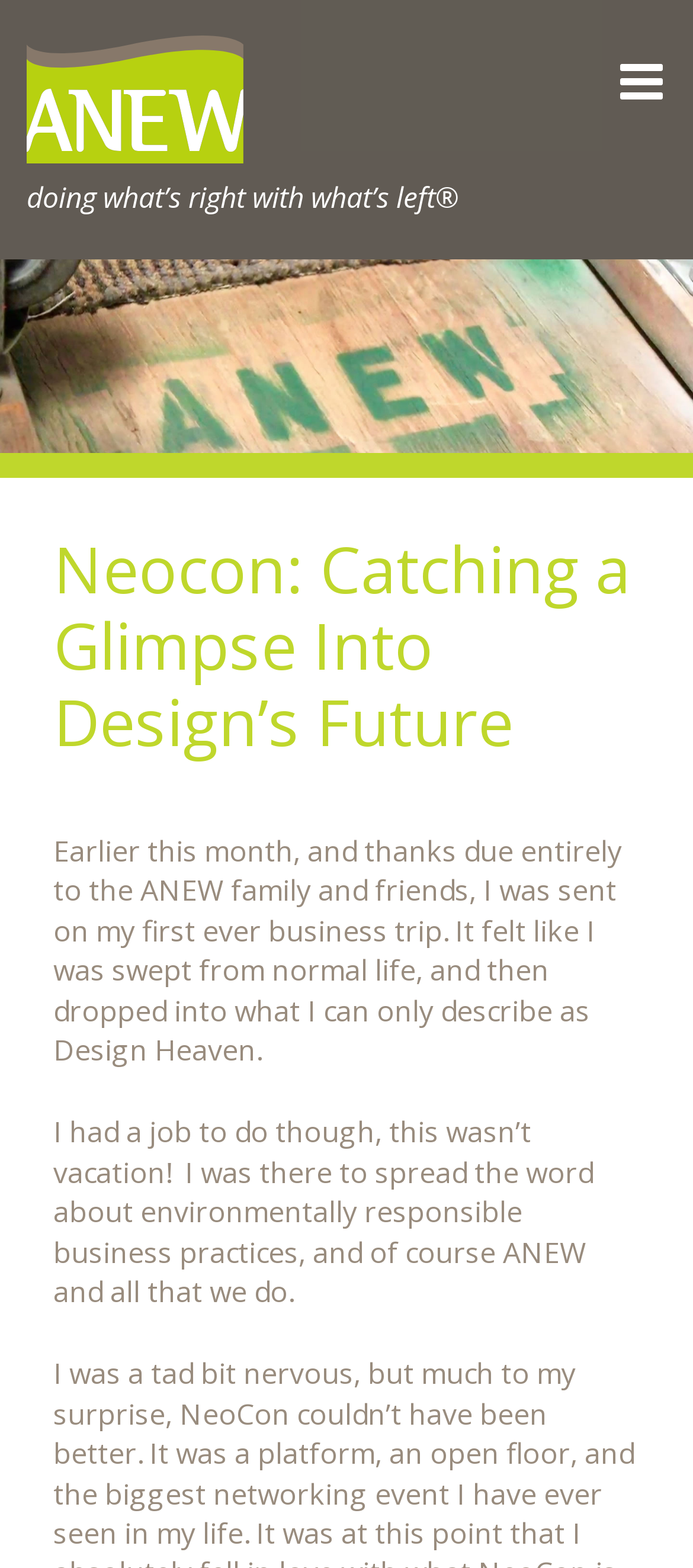Please give a succinct answer using a single word or phrase:
What does the author compare their business trip experience to?

Design Heaven